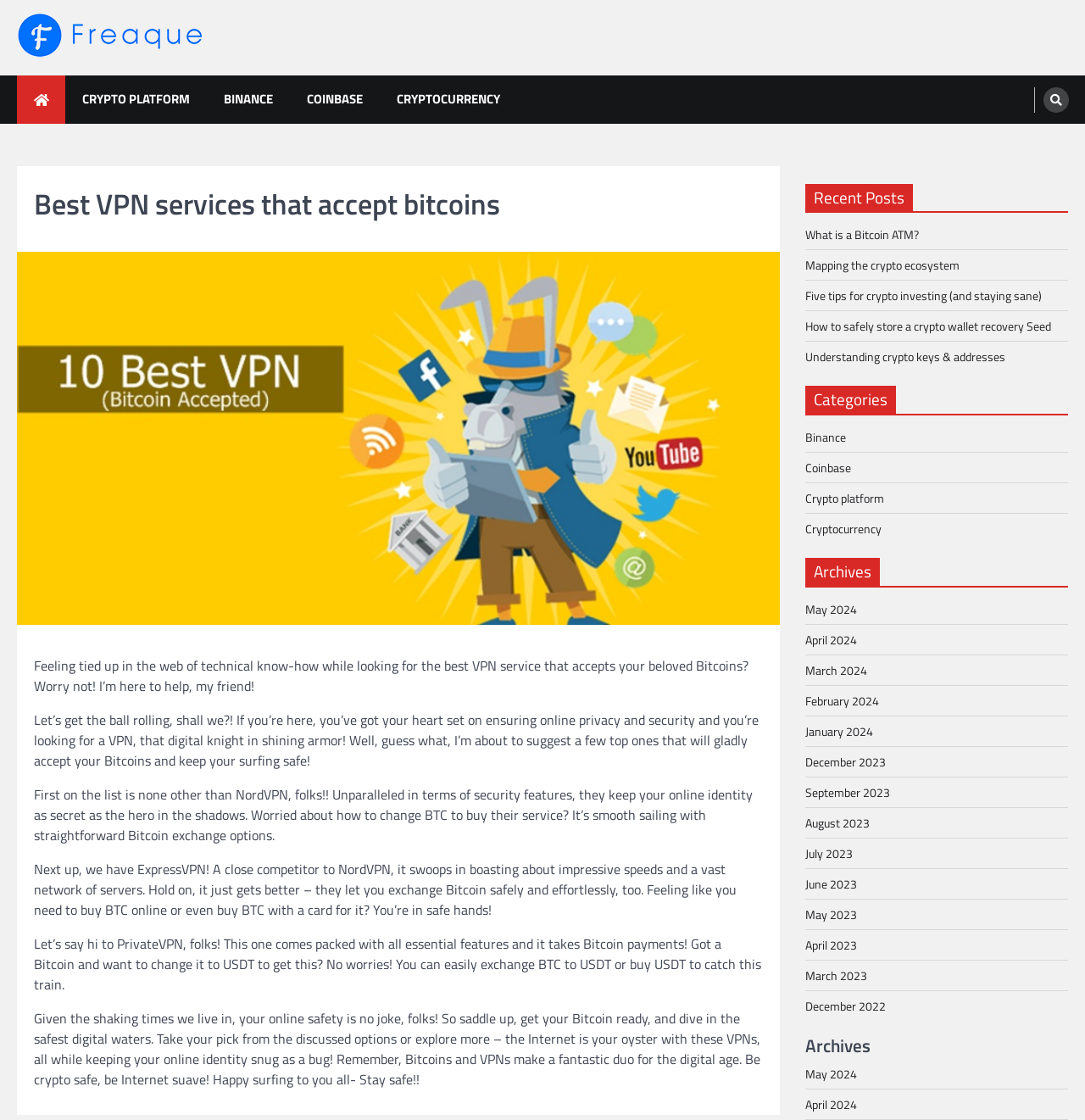Locate the bounding box coordinates of the segment that needs to be clicked to meet this instruction: "Click on the 'NordVPN' link".

[0.031, 0.7, 0.694, 0.754]